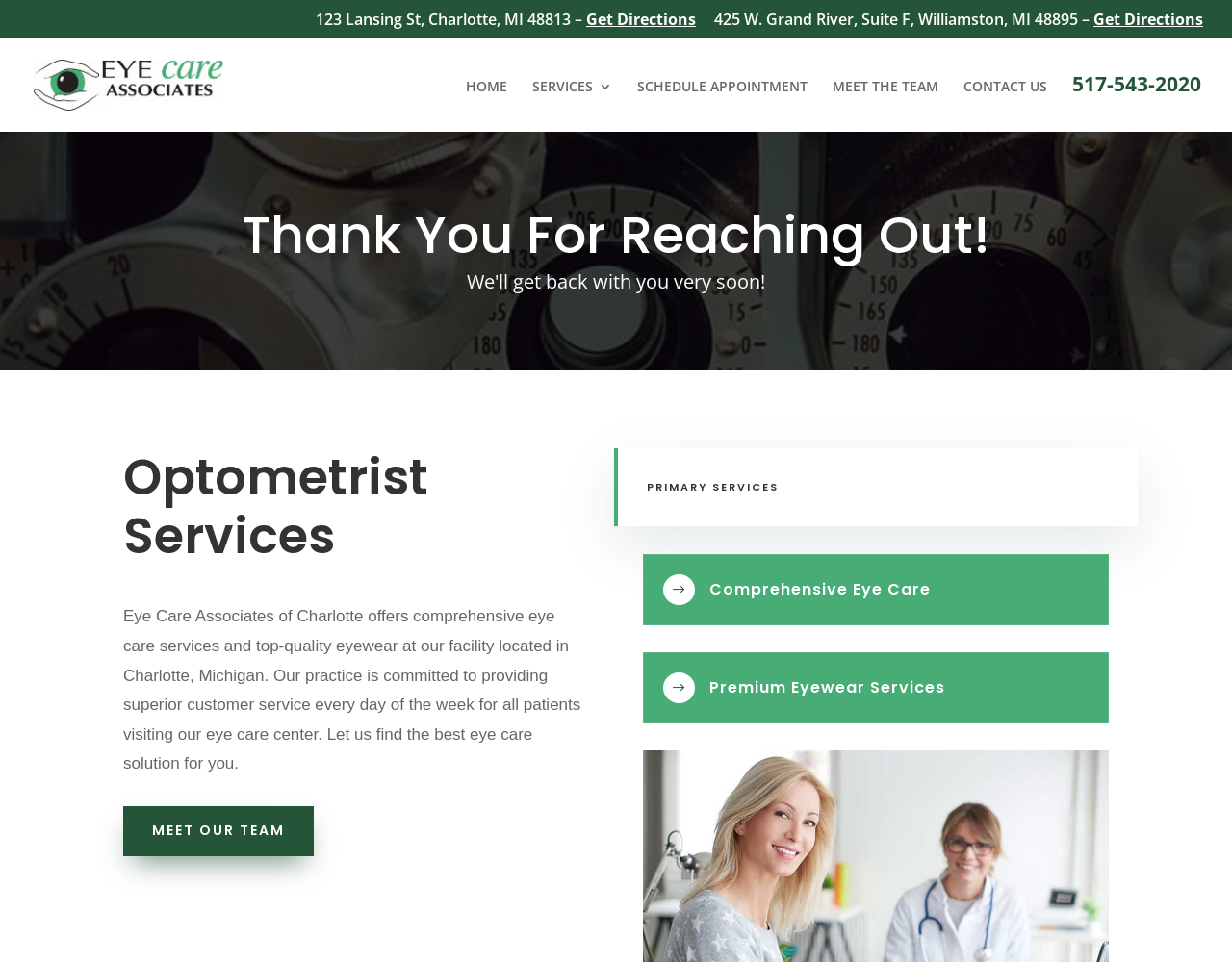Find the bounding box coordinates of the clickable element required to execute the following instruction: "go to up level". Provide the coordinates as four float numbers between 0 and 1, i.e., [left, top, right, bottom].

None